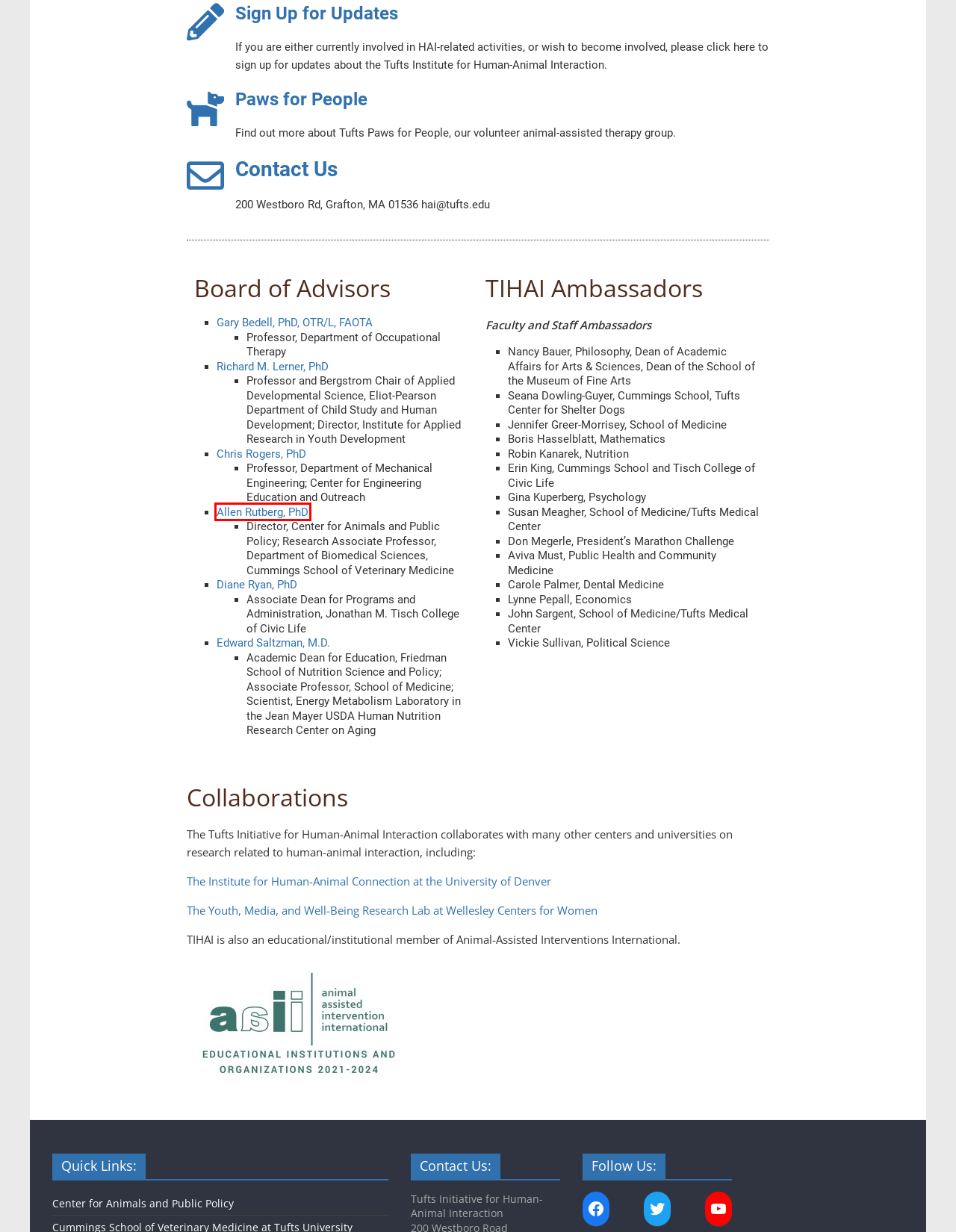Examine the screenshot of a webpage with a red bounding box around a UI element. Your task is to identify the webpage description that best corresponds to the new webpage after clicking the specified element. The given options are:
A. Center for Animals and Public Policy | Cummings School of Veterinary Medicine
B. Education & Volunteer Programs – Tufts Initiative for Human-Animal Interaction
C. Homepage | Cummings School of Veterinary Medicine
D. Megan Mueller | Cummings School of Veterinary Medicine
E. Allen Rutberg | Cummings School of Veterinary Medicine
F. Terms of Use | sites.tufts.edu - Tufts Self-Serve Blogs and Websites.
G. Gary Bedell | Department of Occupational Therapy
H. Privacy Statements & Terms of Use | Tufts University

E